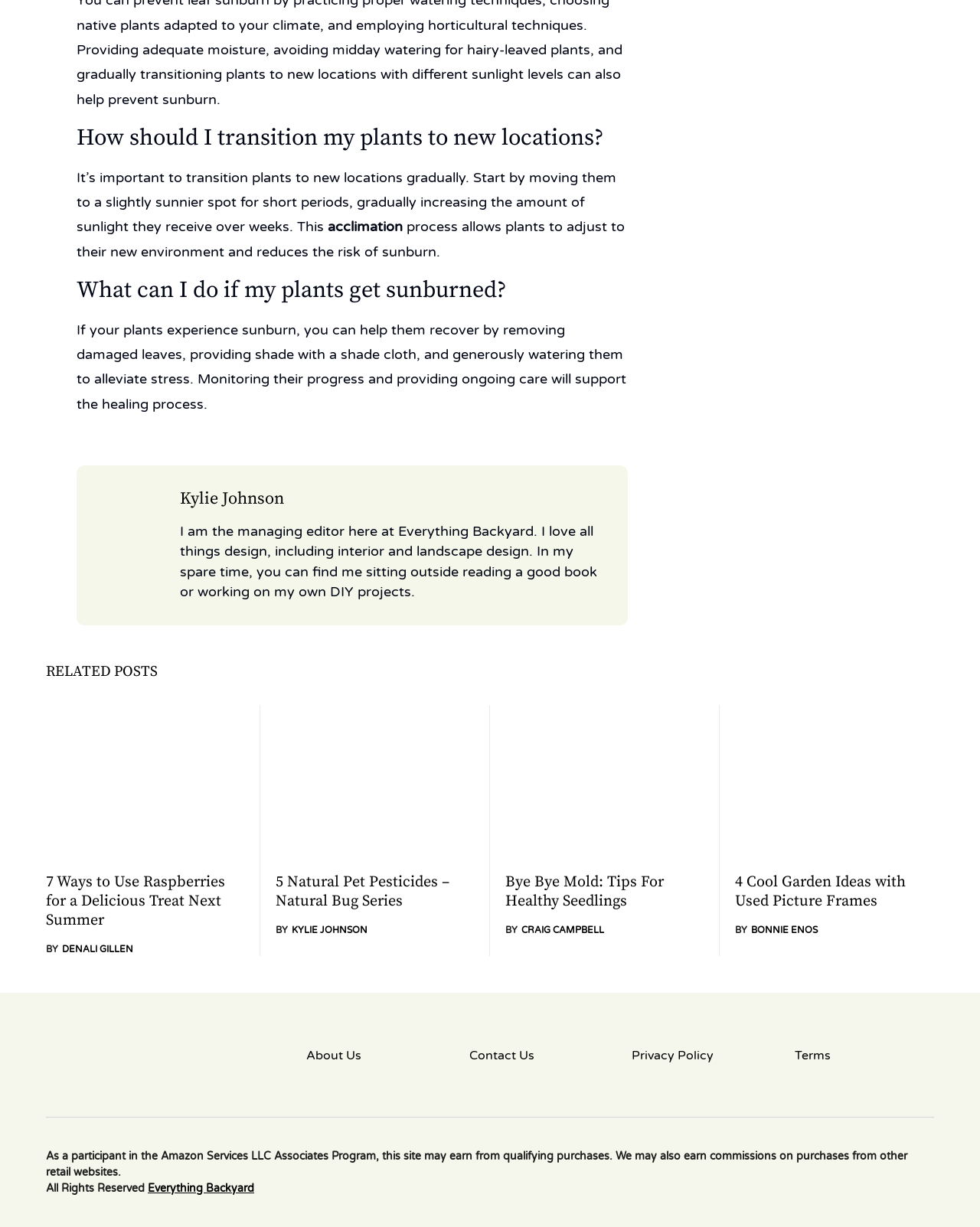What is the topic of the first heading?
Using the image, provide a concise answer in one word or a short phrase.

Transitioning plants